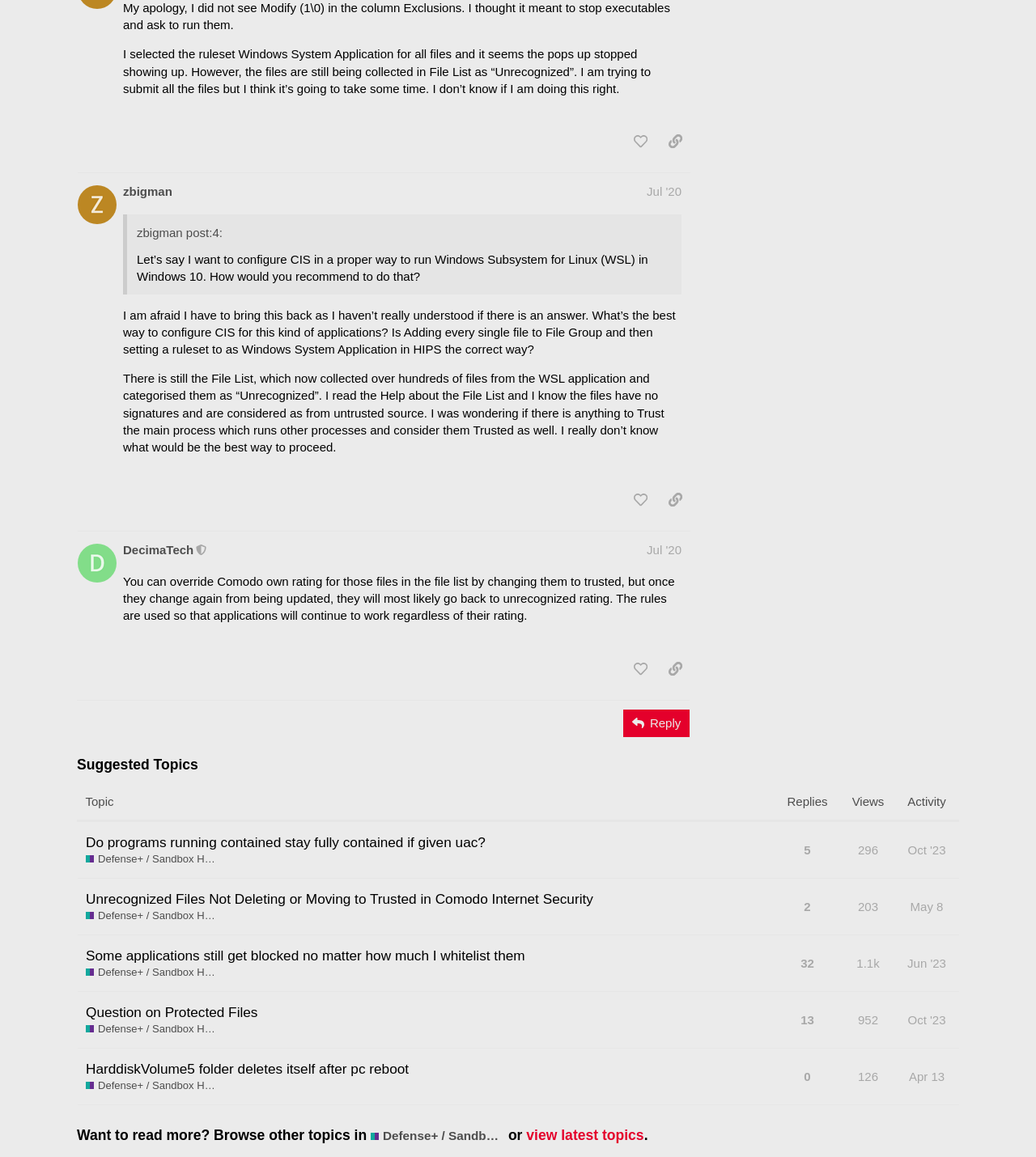How many replies does the topic 'Unrecognized Files Not Deleting or Moving to Trusted in Comodo Internet Security' have? Analyze the screenshot and reply with just one word or a short phrase.

2